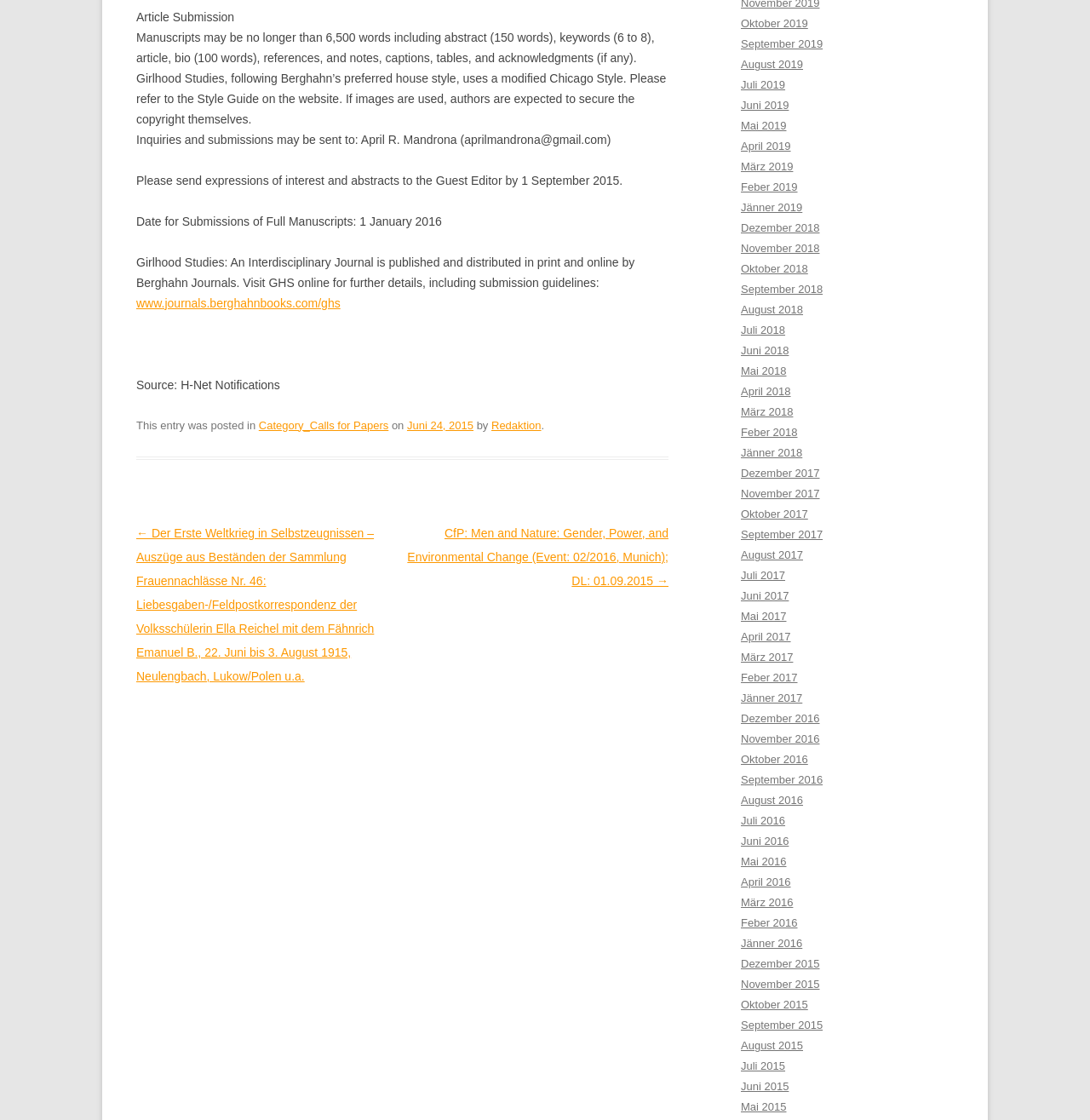Determine the bounding box coordinates of the element that should be clicked to execute the following command: "Click the link to submit an article".

[0.125, 0.264, 0.312, 0.277]